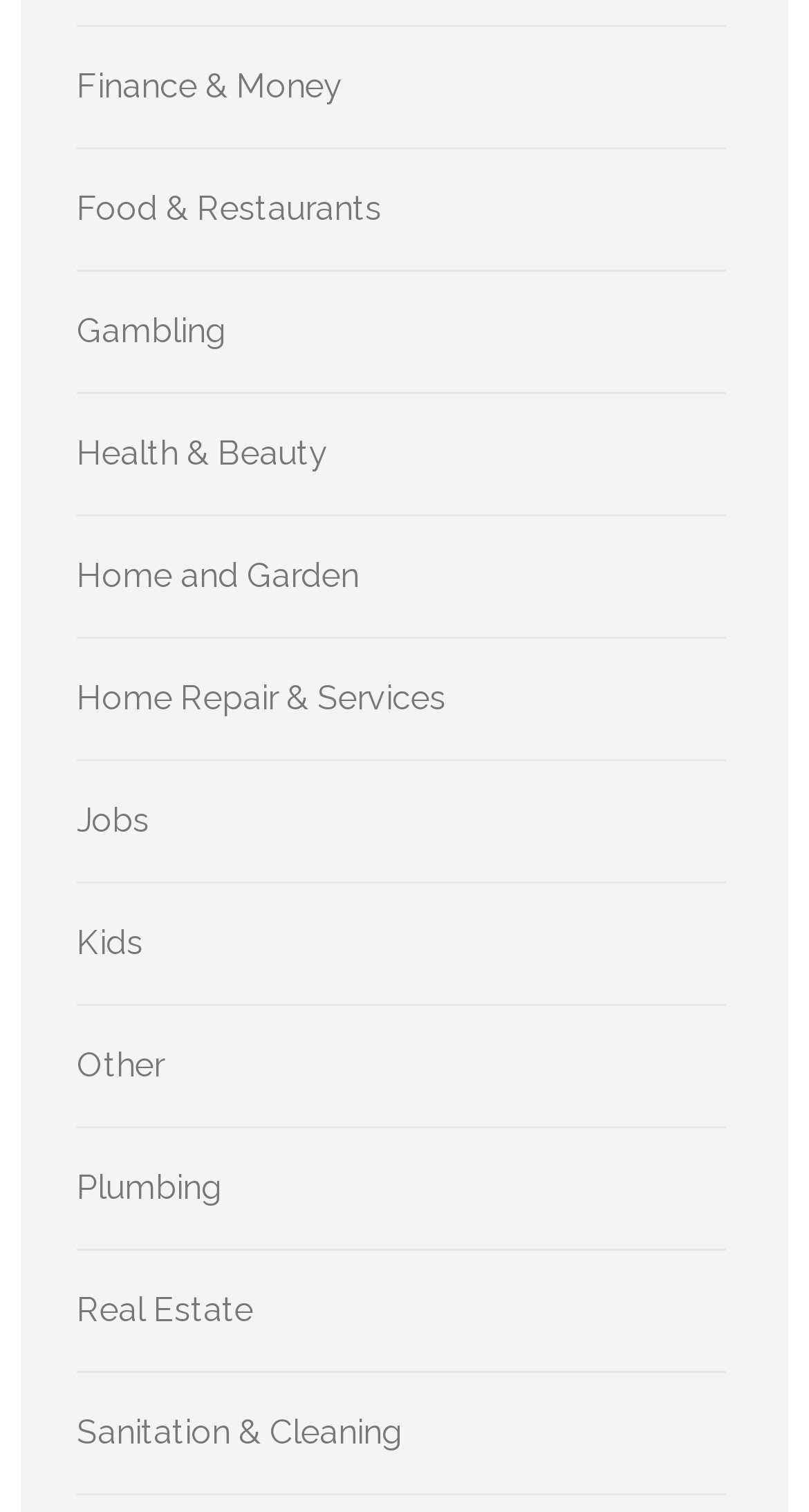How many categories start with the letter 'H'?
Please use the image to provide an in-depth answer to the question.

I searched the list of links and found that there are two categories that start with the letter 'H', which are Health & Beauty and Home and Garden.